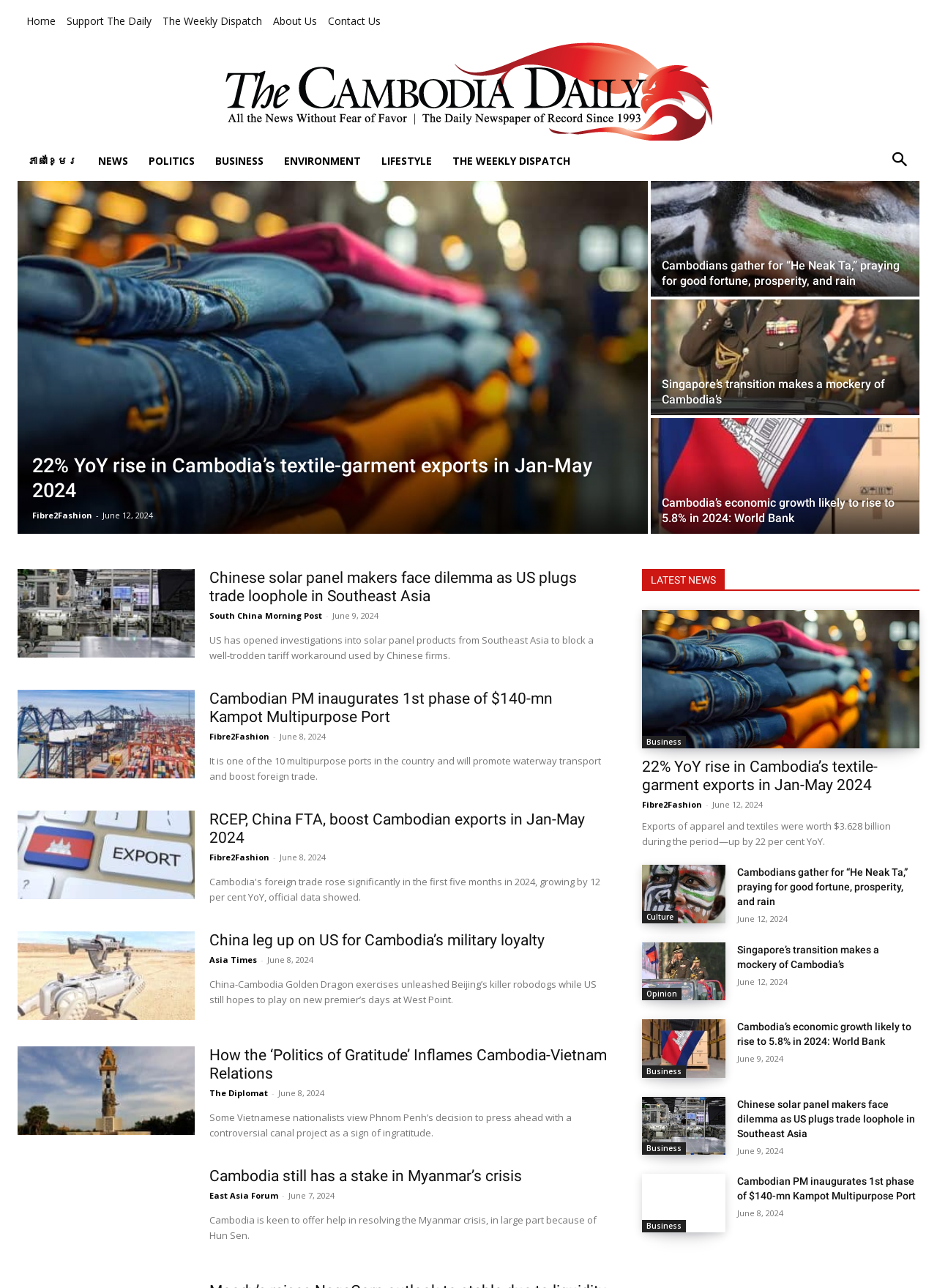Based on the element description "News", predict the bounding box coordinates of the UI element.

[0.094, 0.111, 0.148, 0.138]